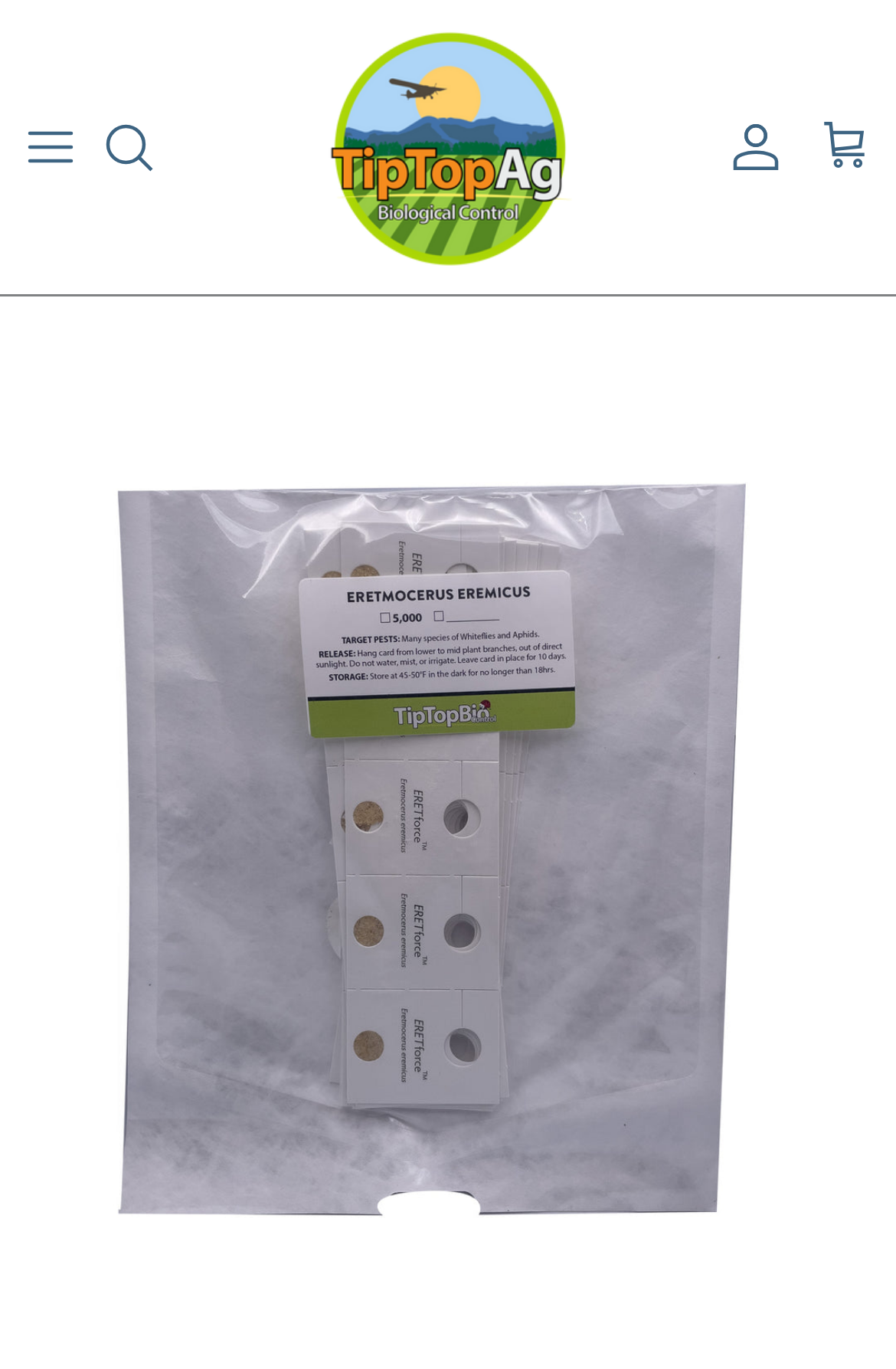Write an extensive caption that covers every aspect of the webpage.

This webpage is about Eretmocerus eremicus, a species used for whitefly control. At the top left corner, there is a button to toggle the menu. Next to it, there is a search link. On the top center, the website's logo, "TipTopAg", is displayed with an accompanying image. To the right of the logo, there are links to "Account" and an empty link. 

Below the top section, there are multiple "Toggle menu" links, each with an accompanying image, arranged vertically on the right side of the page. These links and images take up a significant portion of the right side of the page.